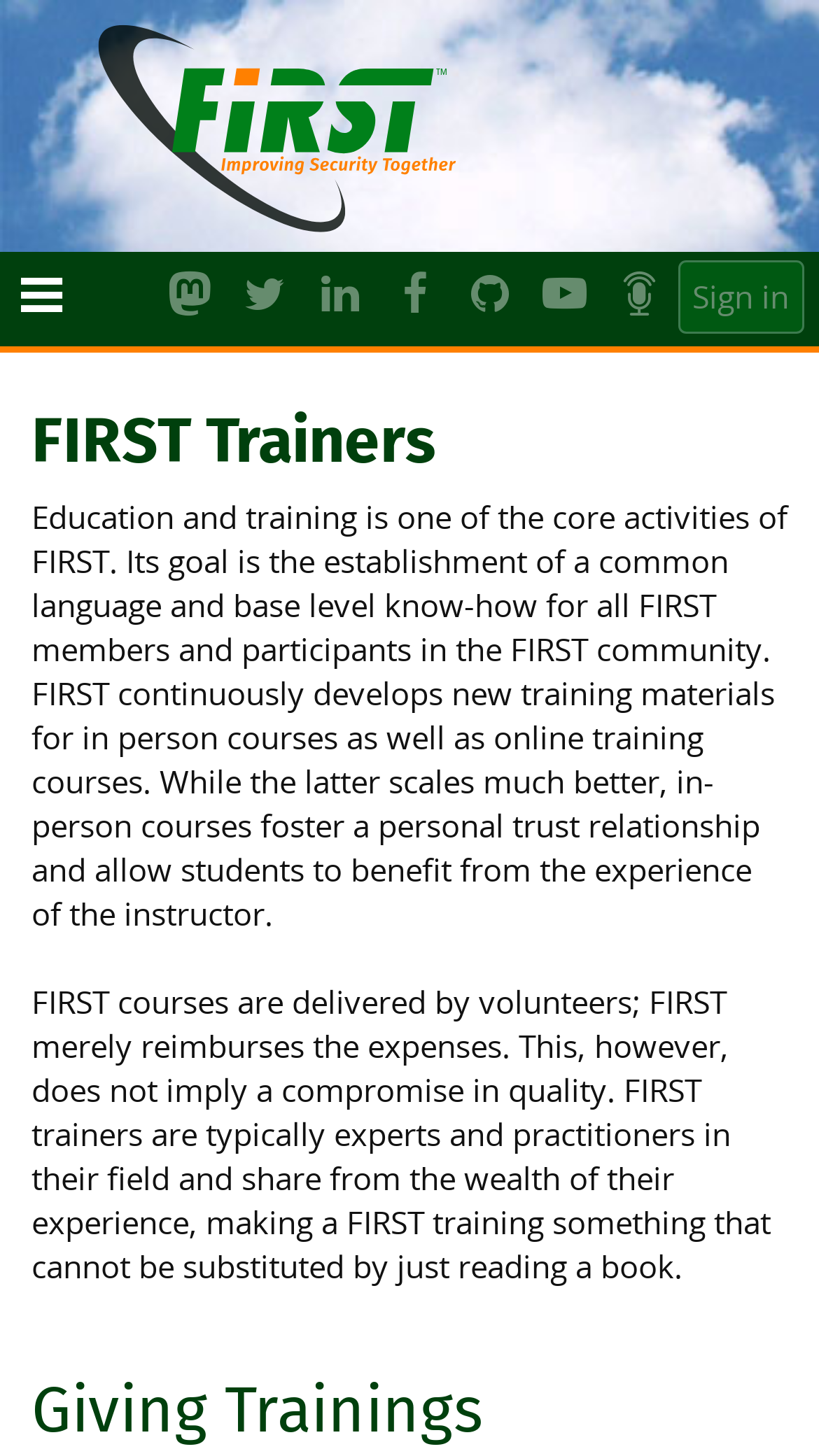Specify the bounding box coordinates of the area that needs to be clicked to achieve the following instruction: "go to contact us page".

None